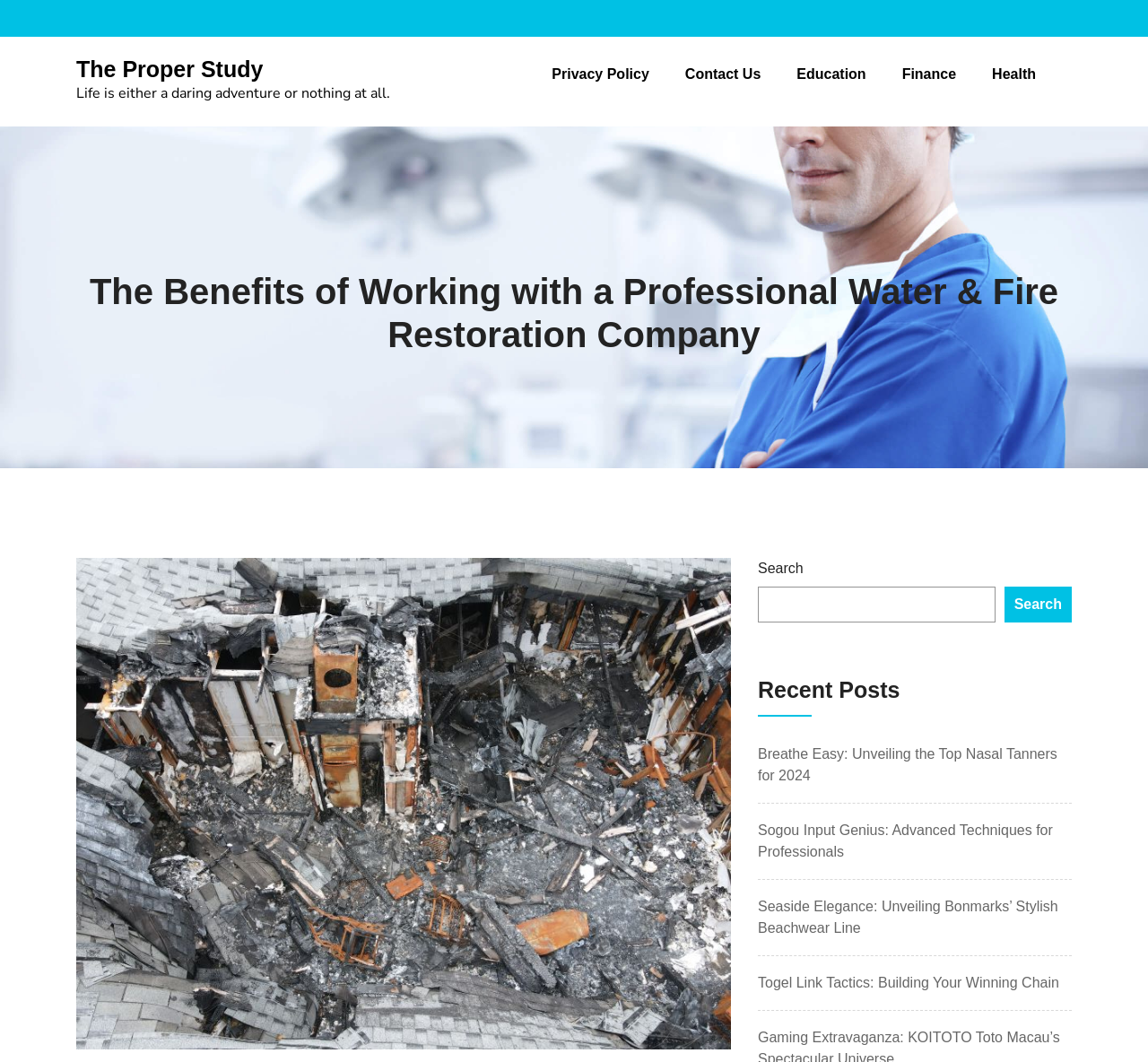How many categories are listed in the top navigation bar?
Using the image, provide a concise answer in one word or a short phrase.

5